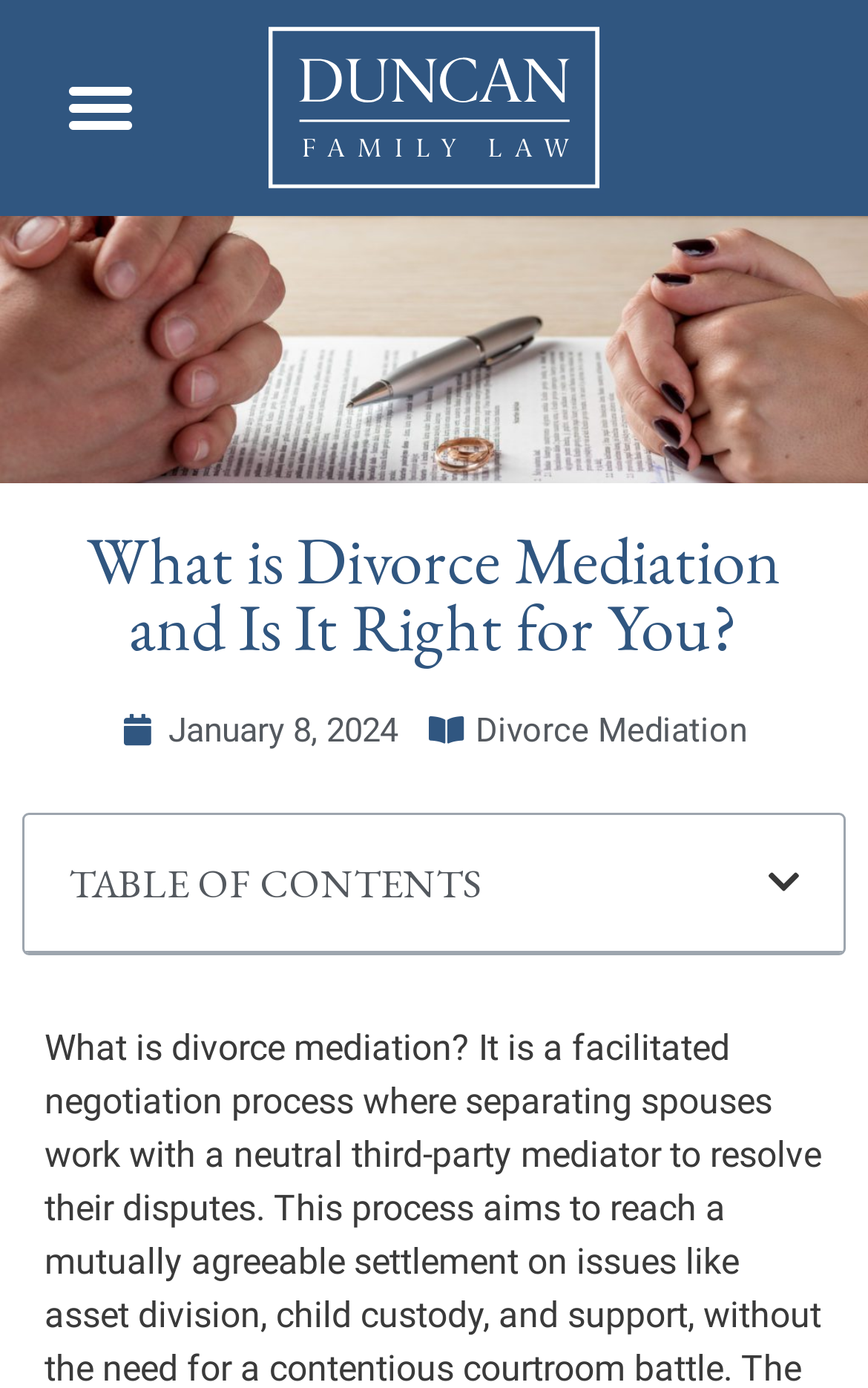Given the element description, predict the bounding box coordinates in the format (top-left x, top-left y, bottom-right x, bottom-right y). Make sure all values are between 0 and 1. Here is the element description: January 8, 2024

[0.14, 0.509, 0.458, 0.545]